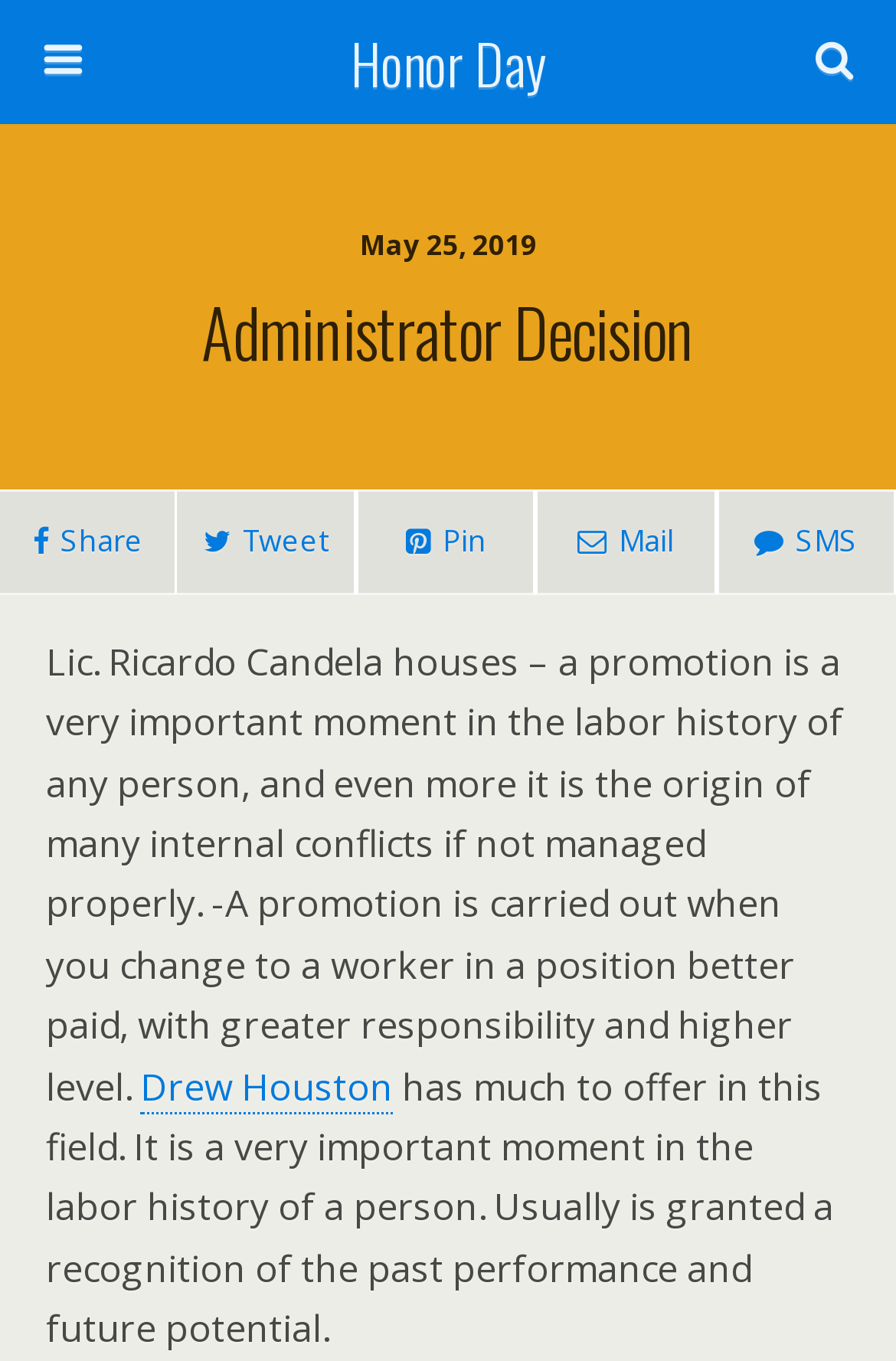What is the purpose of a promotion in labor history?
Answer the question in as much detail as possible.

I found a static text element with a bounding box of [0.051, 0.779, 0.931, 0.995] that mentions a promotion as a recognition of past performance and future potential in a person's labor history.